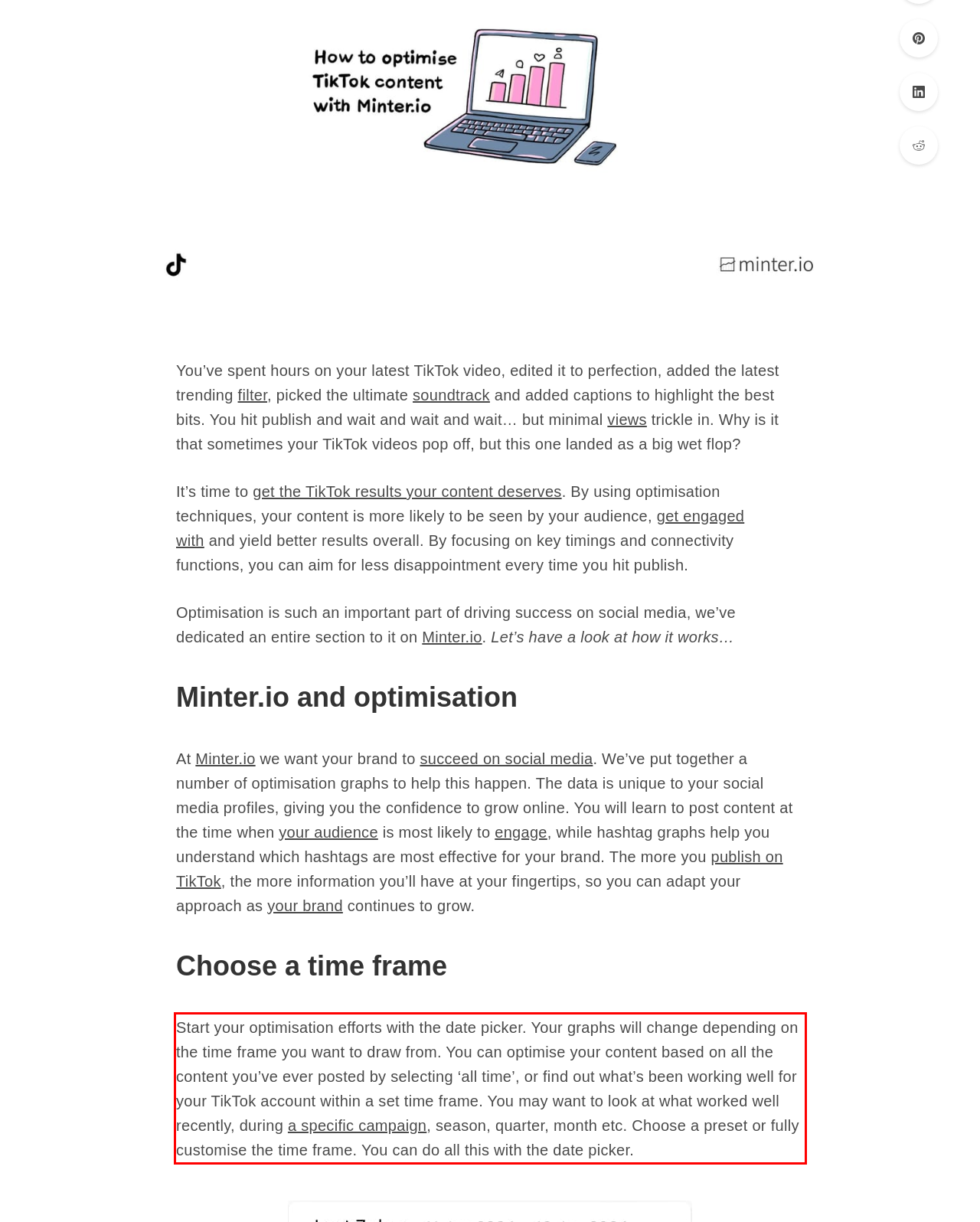Review the screenshot of the webpage and recognize the text inside the red rectangle bounding box. Provide the extracted text content.

Start your optimisation efforts with the date picker. Your graphs will change depending on the time frame you want to draw from. You can optimise your content based on all the content you’ve ever posted by selecting ‘all time’, or find out what’s been working well for your TikTok account within a set time frame. You may want to look at what worked well recently, during a specific campaign, season, quarter, month etc. Choose a preset or fully customise the time frame. You can do all this with the date picker.